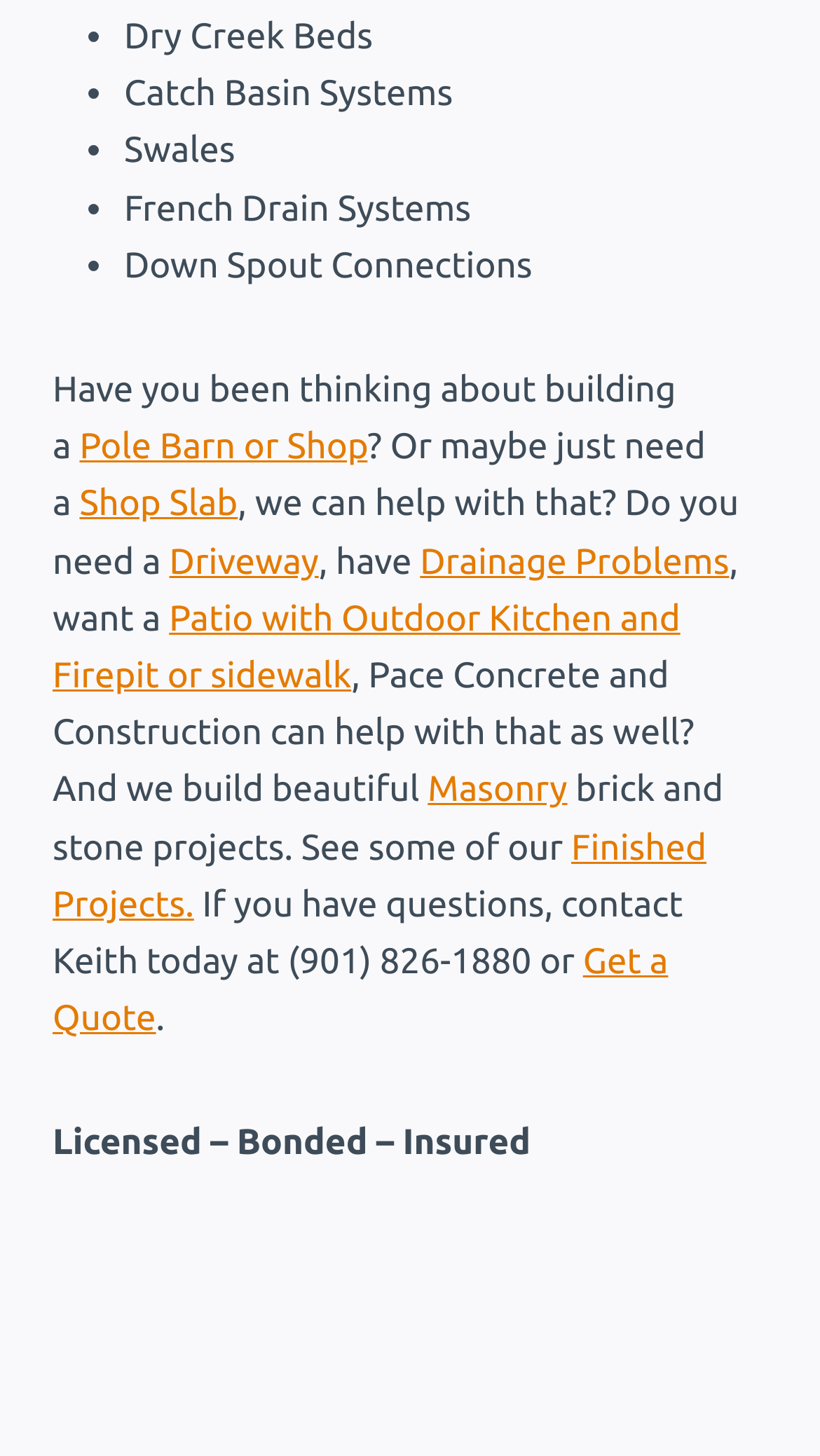Locate the bounding box coordinates of the element that needs to be clicked to carry out the instruction: "Get a quote". The coordinates should be given as four float numbers ranging from 0 to 1, i.e., [left, top, right, bottom].

[0.064, 0.647, 0.815, 0.713]